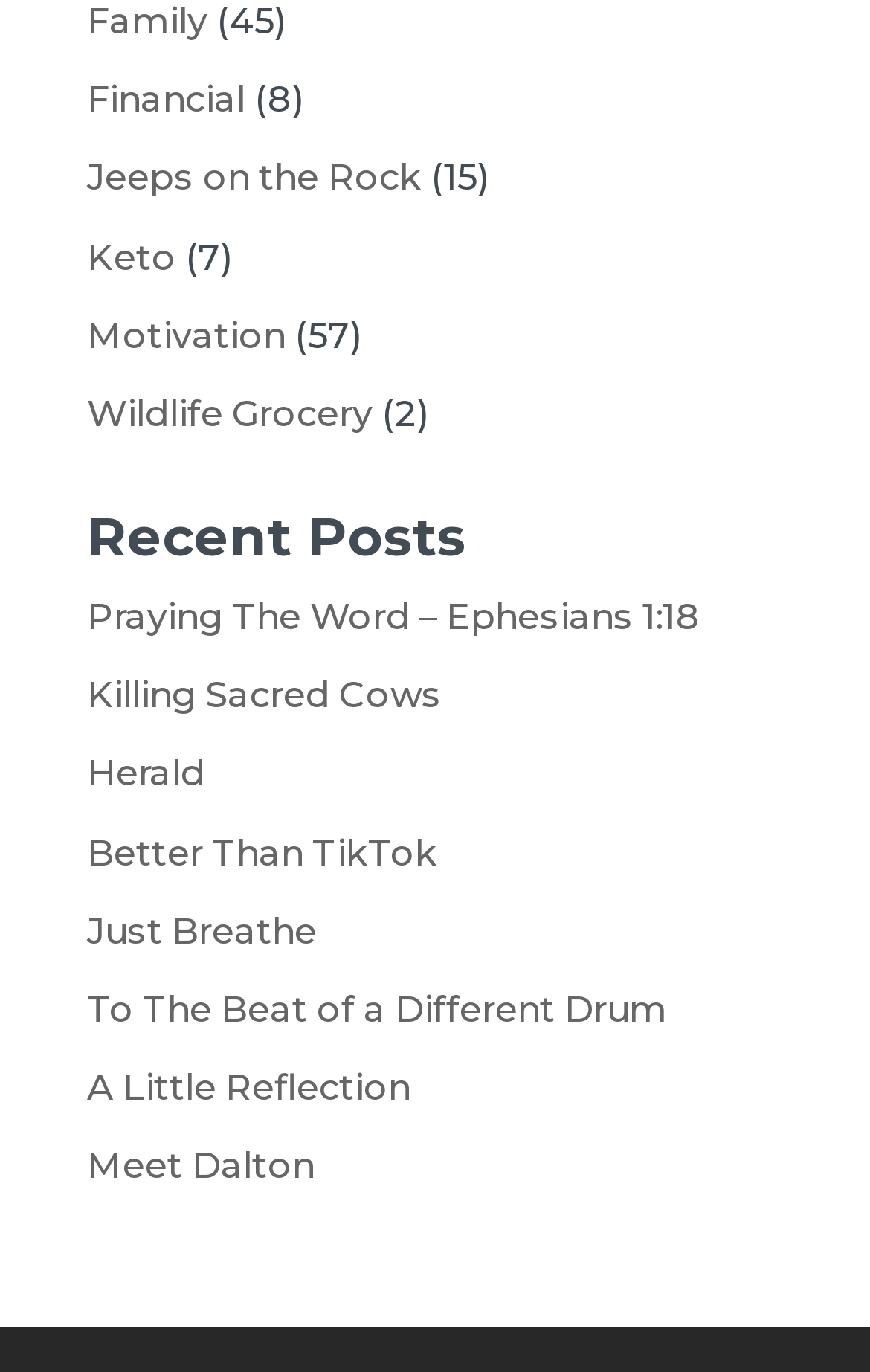What is the title of the first post under 'Recent Posts'?
Provide a detailed answer to the question using information from the image.

I looked at the first link under the 'Recent Posts' heading and found the title 'Praying The Word – Ephesians 1:18'.